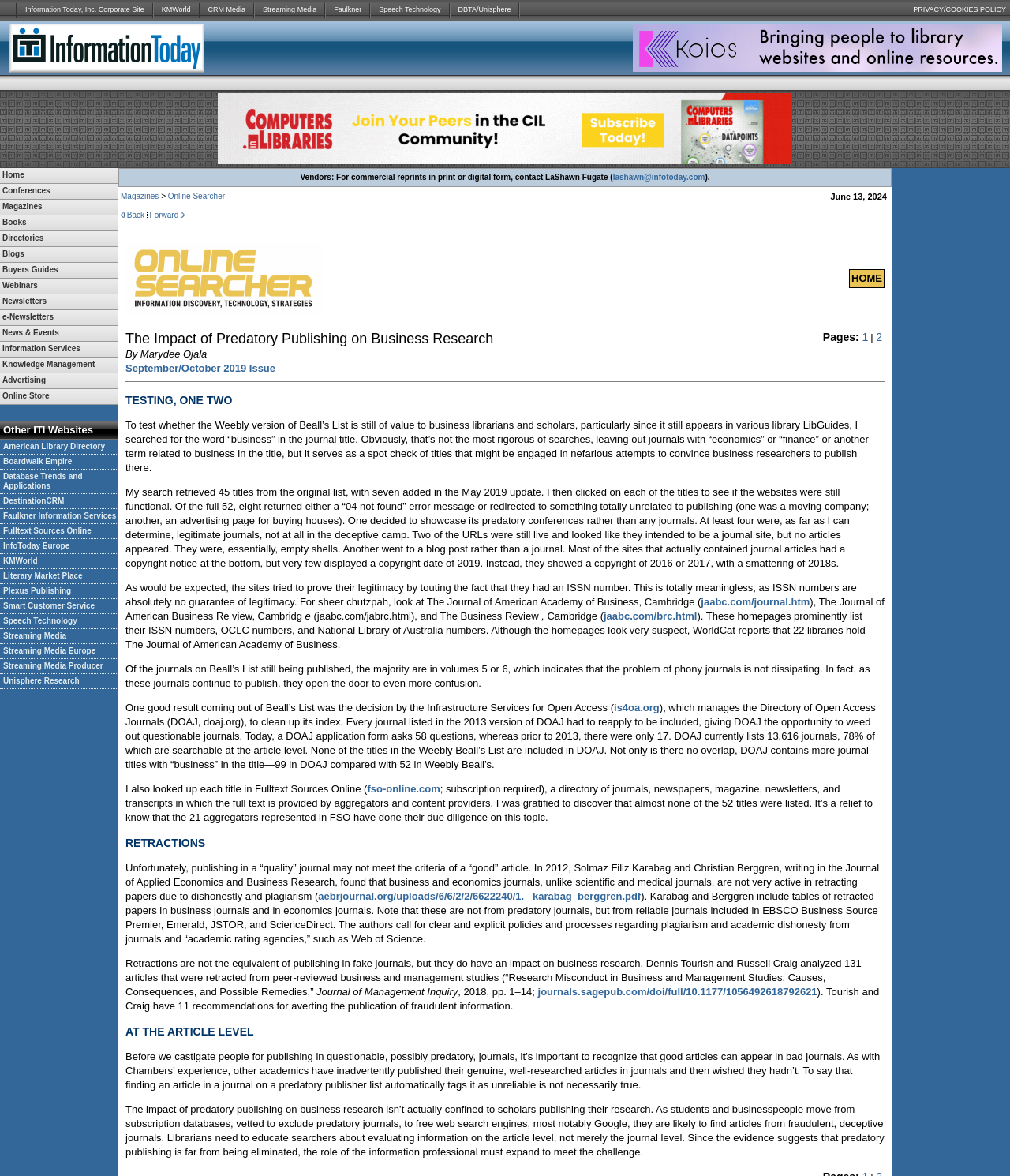Explain the webpage's design and content in an elaborate manner.

The webpage is titled "The Impact of Predatory Publishing on Business Research" and appears to be a corporate website or online publication. At the top of the page, there is a horizontal navigation bar with multiple links to various websites and services, including Information Today, Inc., KMWorld, CRM Media, Streaming Media, Faulkner, Speech Technology, and DBTA/Unisphere. Each link is separated by a small image.

Below the navigation bar, there are three sections. The first section contains two advertisements, one on the left and one on the right. The left advertisement is an iframe with a width of approximately 60% of the page, while the right advertisement is a link with an image.

The second section is a table with a single row and multiple columns. The columns contain various links to different sections of the website, including Home, Conferences, Magazines, Books, Directories, Blogs, Buyers Guides, Webinars, Newsletters, e-Newsletters, News & Events, Information Services, Knowledge Management, Advertising, and Online Store. These links are arranged horizontally and take up the full width of the page.

The third section is another advertisement, which is an iframe that spans approximately 80% of the page width.

Overall, the webpage has a cluttered layout with multiple sections and advertisements, but the main content appears to be the links to various sections of the website.